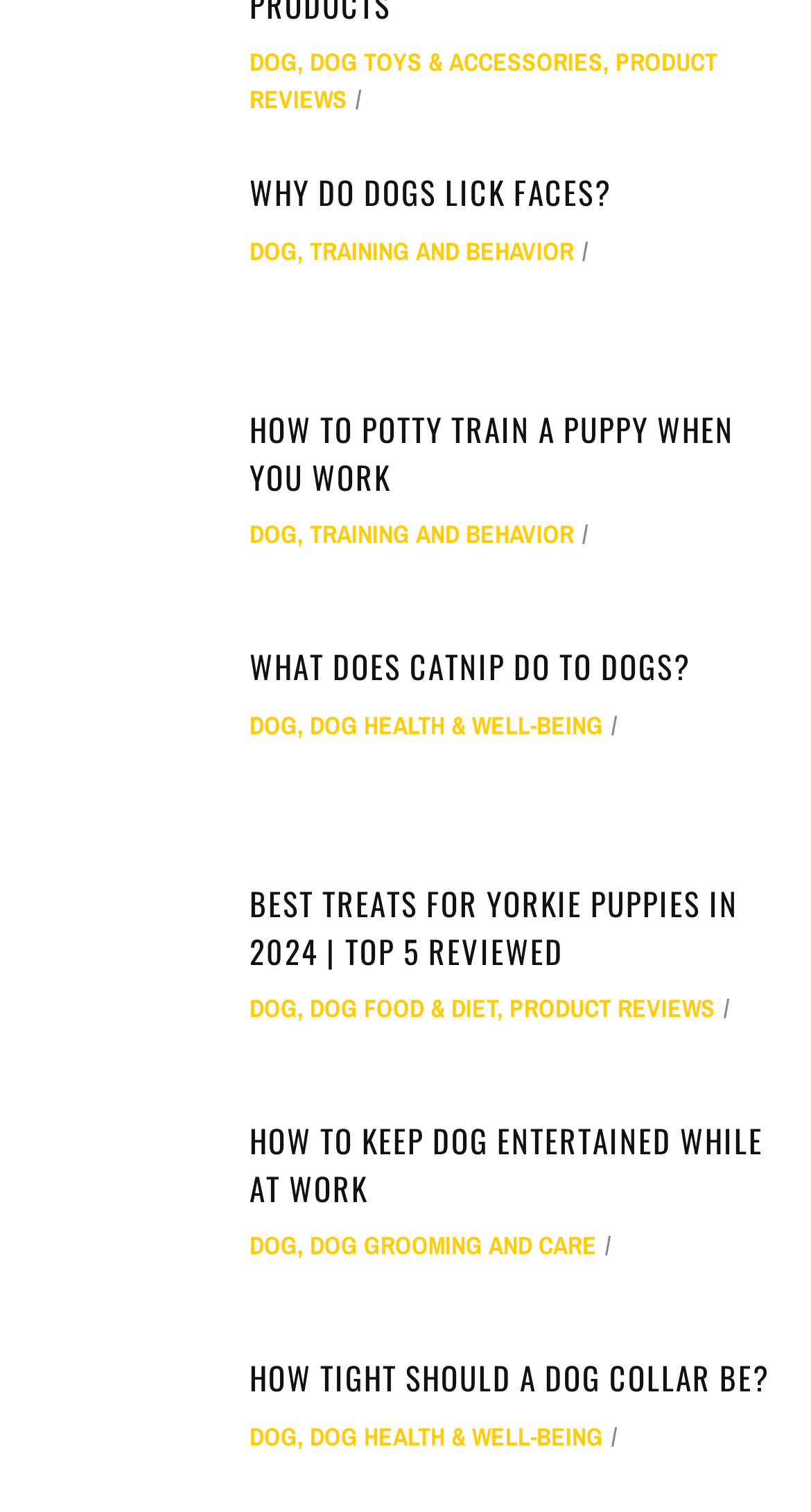How many links are there under the heading 'WHY DO DOGS LICK FACES?'?
Using the visual information, respond with a single word or phrase.

2